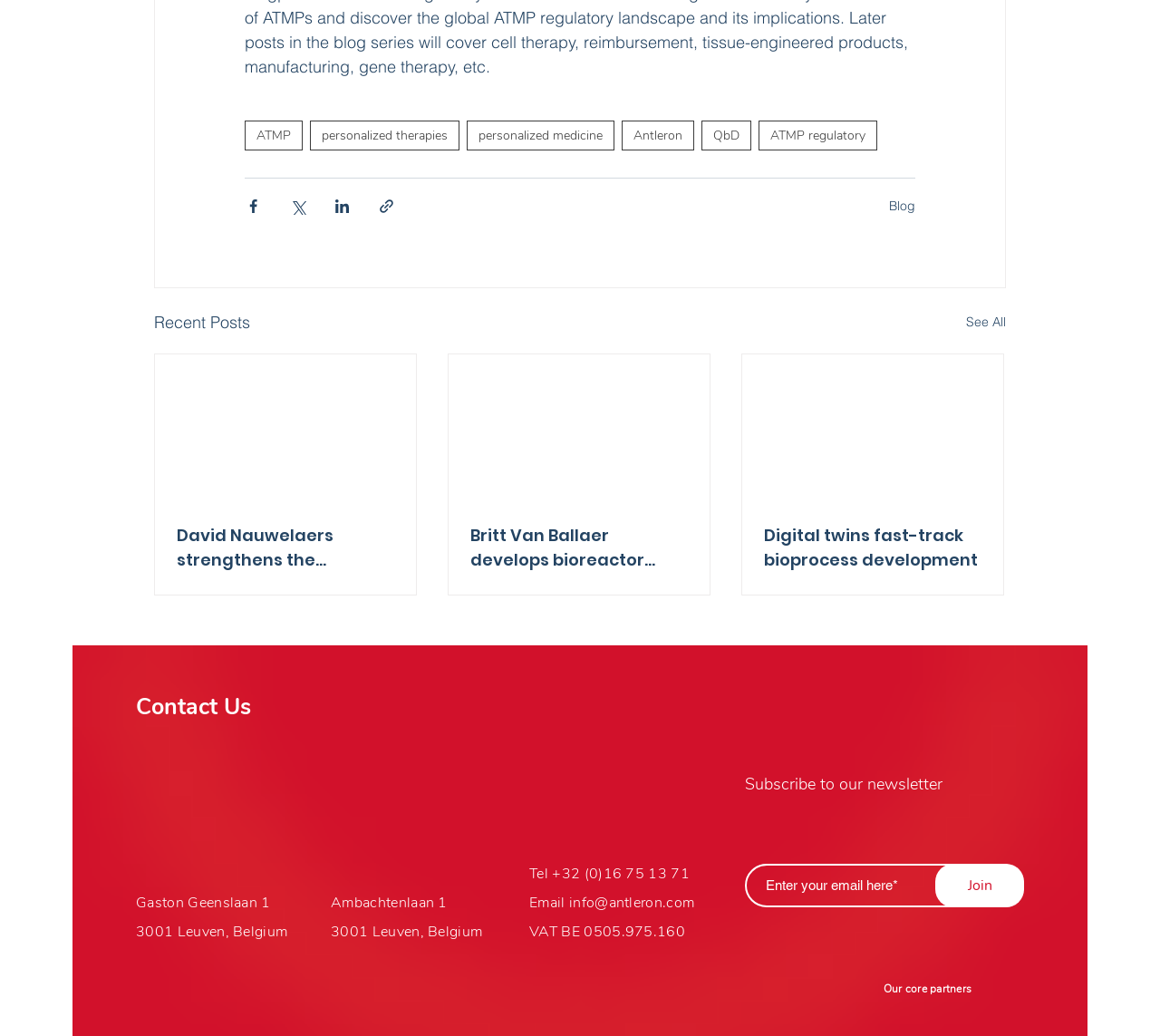Utilize the information from the image to answer the question in detail:
What is the company name mentioned in the navigation?

The company name 'Antleron' is mentioned in the navigation section, which is located at the top of the webpage, and it is one of the links in the navigation menu.